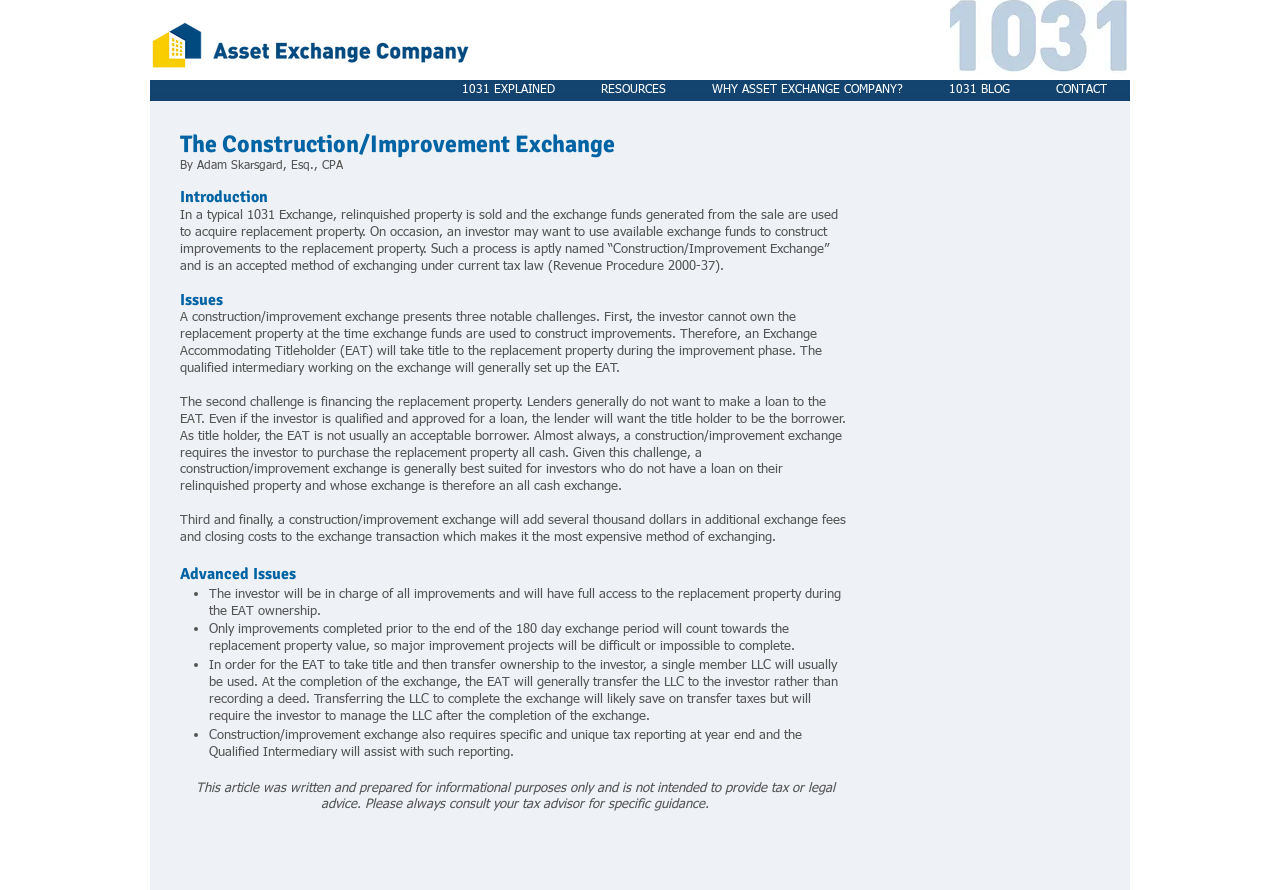Determine the bounding box coordinates for the UI element described. Format the coordinates as (top-left x, top-left y, bottom-right x, bottom-right y) and ensure all values are between 0 and 1. Element description: 1031 EXPLAINED

[0.343, 0.09, 0.452, 0.127]